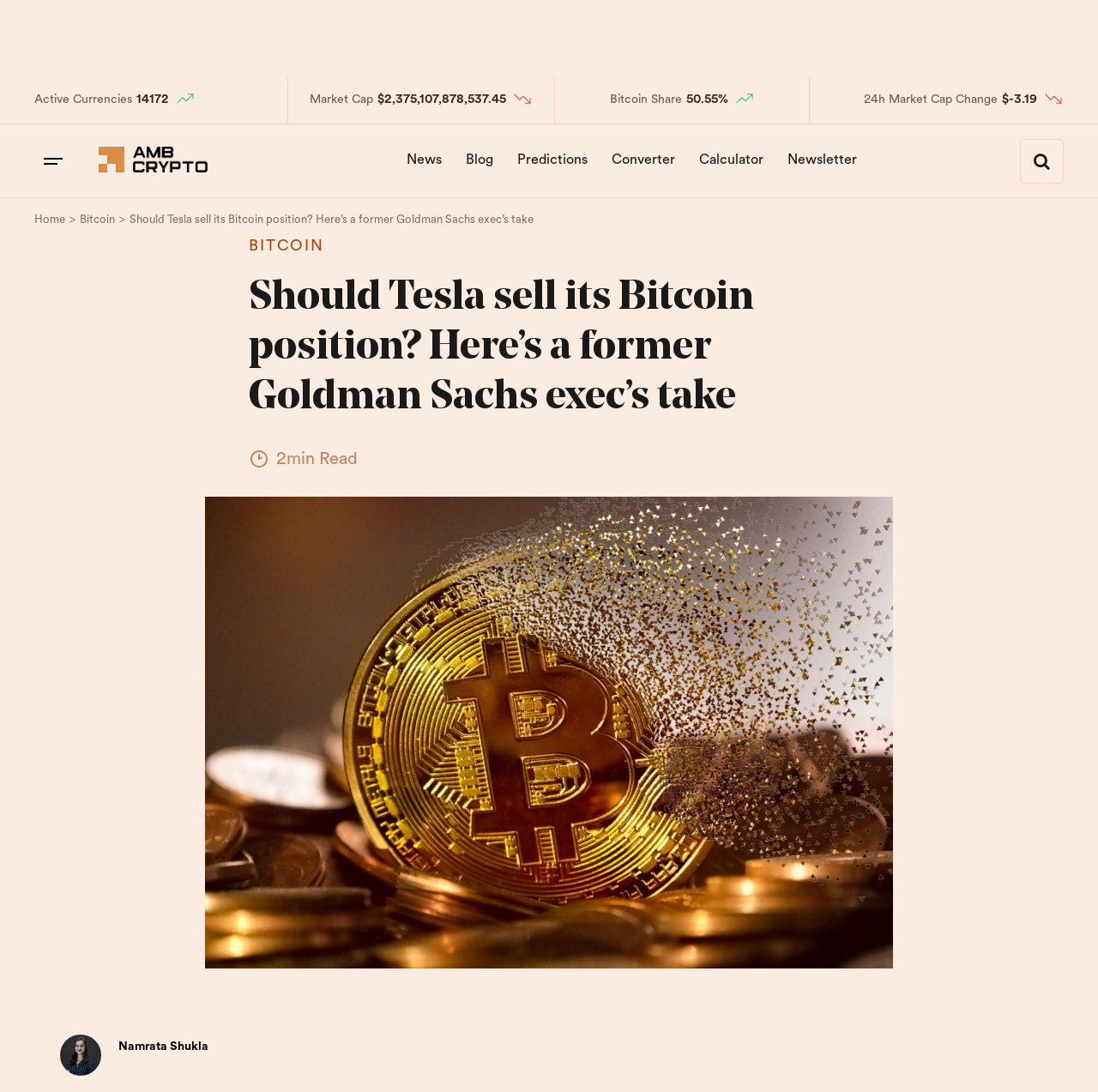Determine the bounding box coordinates of the clickable region to execute the instruction: "Click on the AMBCrypto link". The coordinates should be four float numbers between 0 and 1, denoted as [left, top, right, bottom].

[0.09, 0.145, 0.189, 0.161]